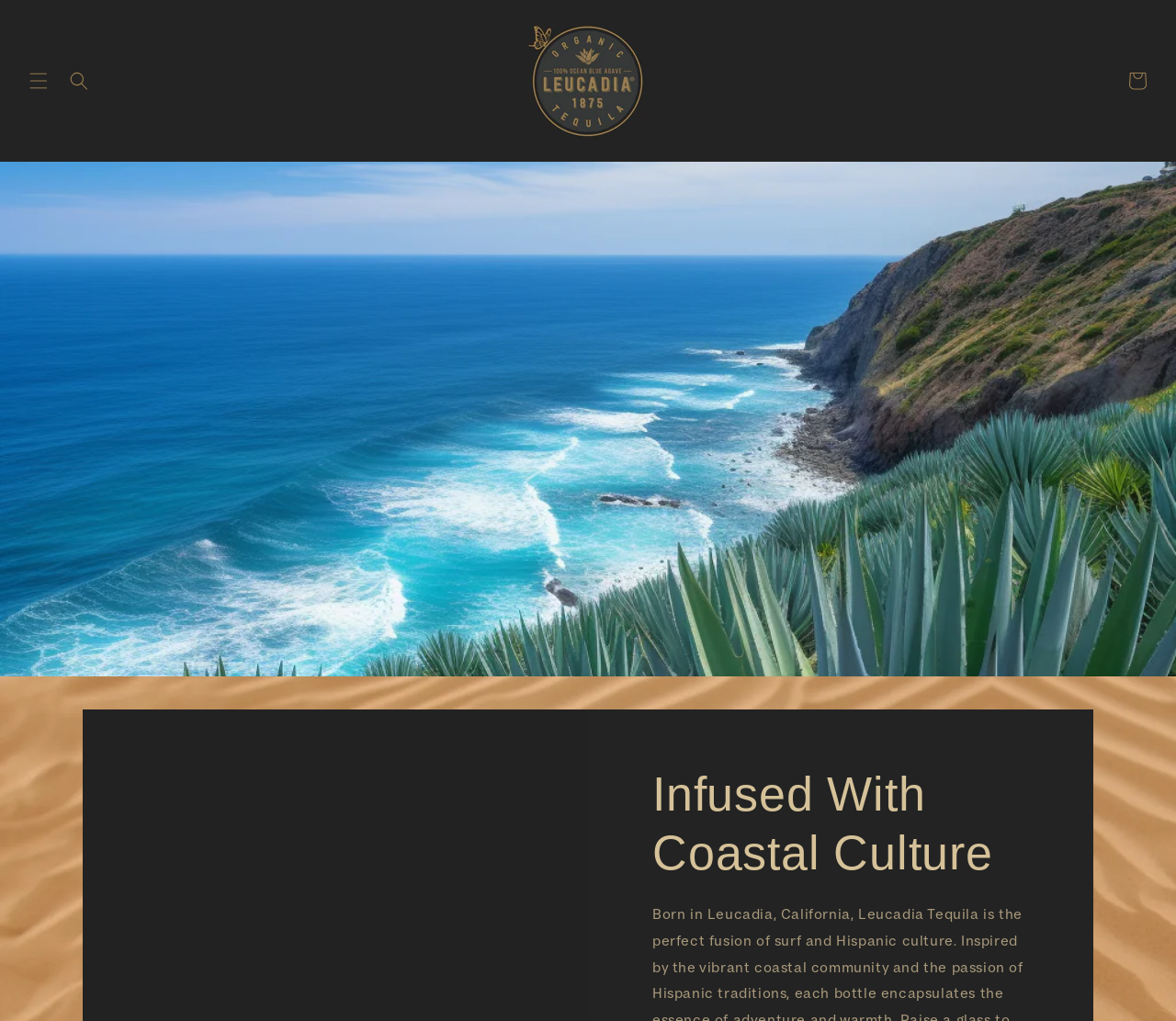Please use the details from the image to answer the following question comprehensively:
What is the purpose of the button with the text 'Cart'?

The button element with the text 'Cart' has an attribute 'hasPopup: dialog', which suggests that this button is used to open a cart dialog when clicked, allowing users to view their shopping cart.